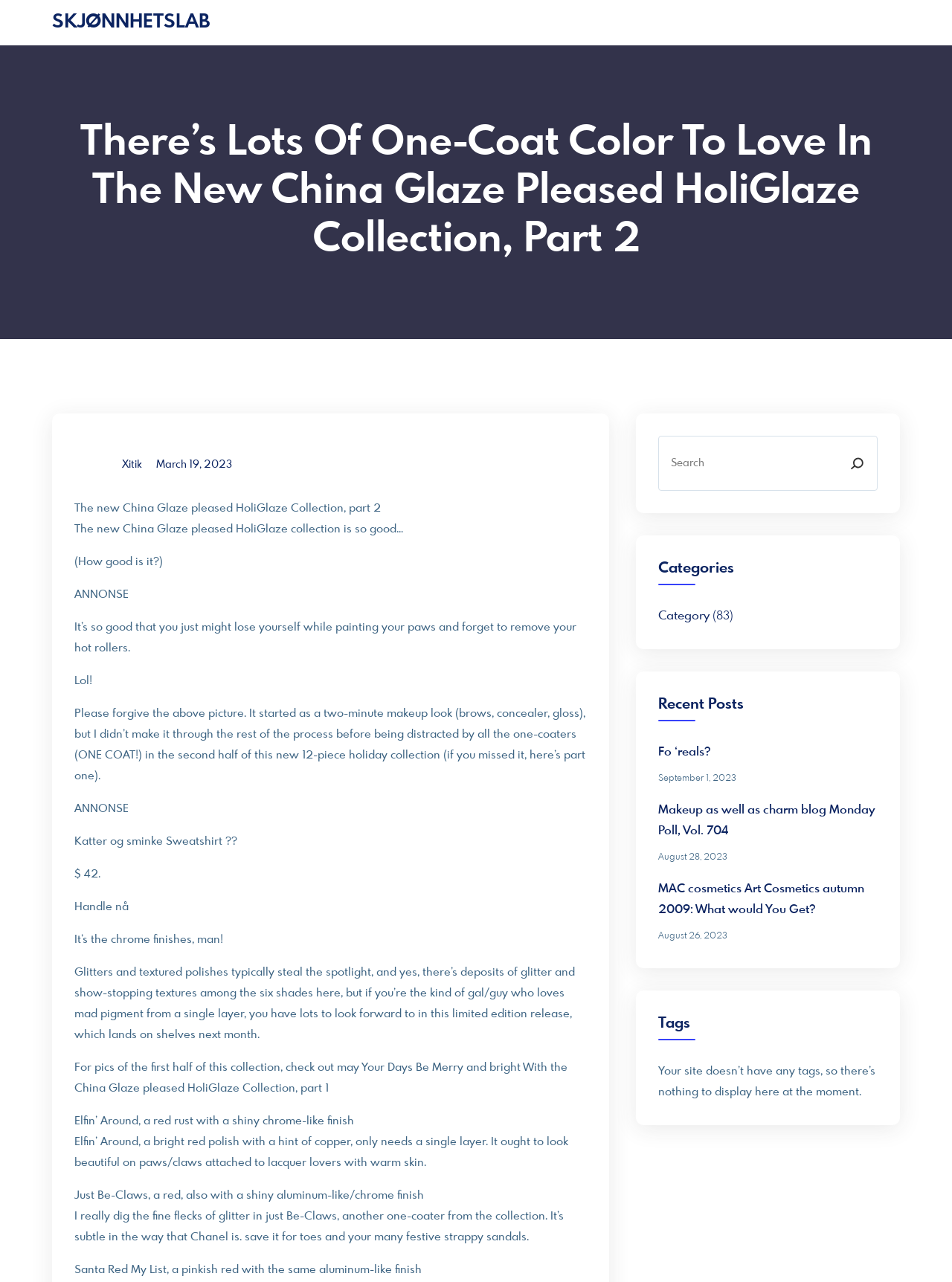Explain the features and main sections of the webpage comprehensively.

This webpage appears to be a blog post about a new nail polish collection from China Glaze. At the top of the page, there is a heading with the title "SKJØNNHETSLAB" and a link to the same title. Below this, there is a larger heading with the title of the blog post, "There’s Lots Of One-Coat Color To Love In The New China Glaze Pleased HoliGlaze Collection, Part 2".

The main content of the page is a series of paragraphs discussing the new nail polish collection. The text is written in a casual, conversational tone and includes personal anecdotes and opinions about the products. There are also several mentions of specific shades from the collection, including "Elfin' Around", "Just Be-Claws", and "Santa Red My List".

To the right of the main content, there is a sidebar with several sections. At the top, there is a search bar with a button and an image of a magnifying glass. Below this, there are headings for "Categories", "Recent Posts", and "Tags". Under each of these headings, there are links to specific categories, recent blog posts, and tags, respectively.

Throughout the page, there are several instances of static text, including dates and times, which appear to be related to the blog posts. There are also several links to other pages on the site, including the first part of the HoliGlaze collection review. Overall, the page has a clean and organized layout, with a focus on the written content and several visual elements to break up the text.